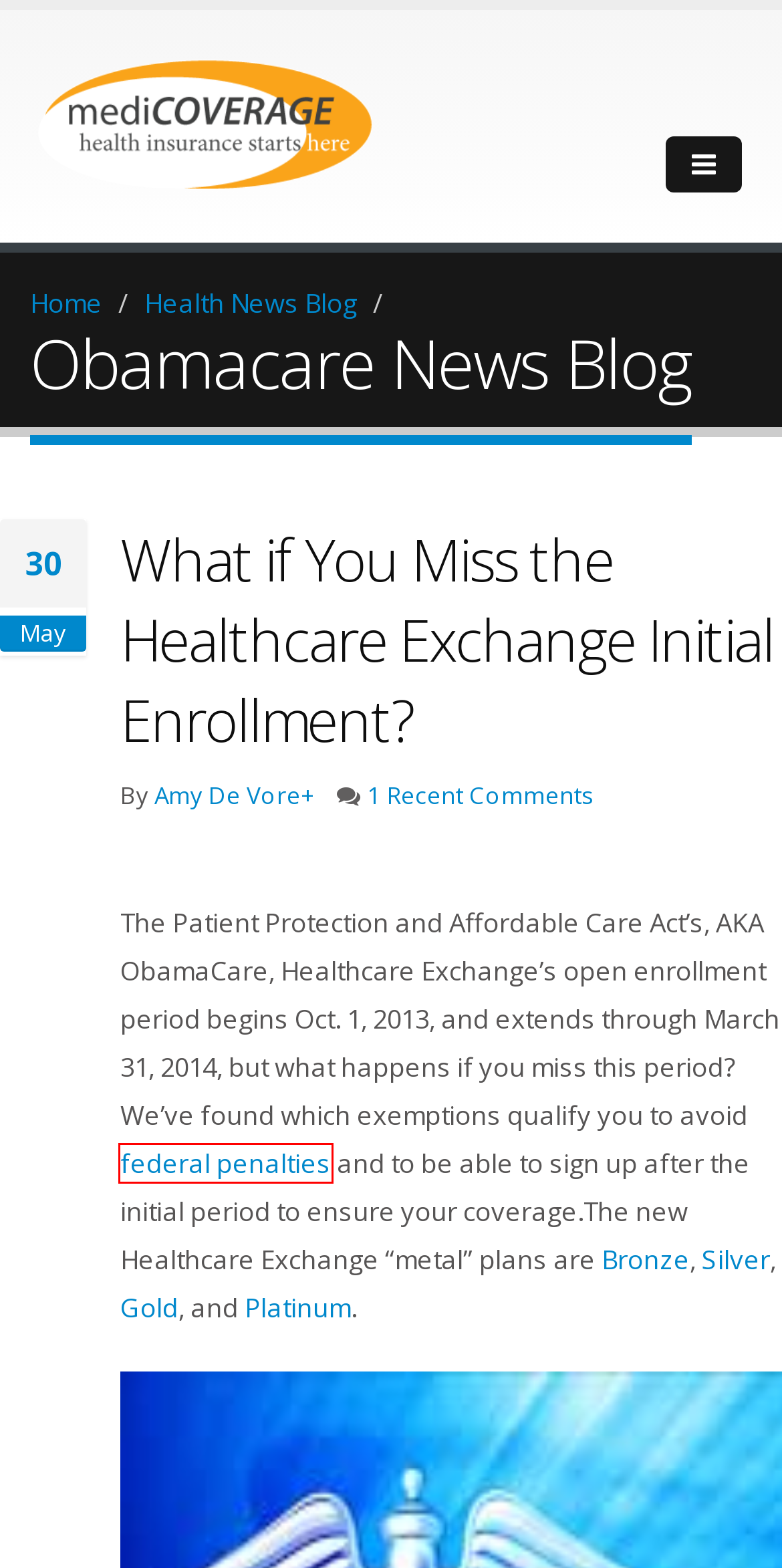Assess the screenshot of a webpage with a red bounding box and determine which webpage description most accurately matches the new page after clicking the element within the red box. Here are the options:
A. Medicoverage.com
B. Bronze Healthcare Exchange Plan Explained - Medicoverage.com
C. Medicoverage Health Insurance Articles
D. ObamaCare News and Information
E. Affordable Care Act: Penalties for the Uninsured - Medicoverage.com
F. Gold Healthcare Exchange Plan Outline of Coverage - Medicoverage.com
G. Silver Healthcare Exchange Plan Overview - Medicoverage.com
H. Platinum Healthcare Exchange Plan Details - Medicoverage.com

E